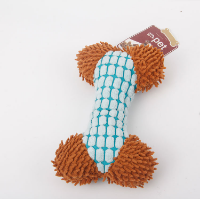What is the color of the plush ends?
Please use the image to provide a one-word or short phrase answer.

Warm brown